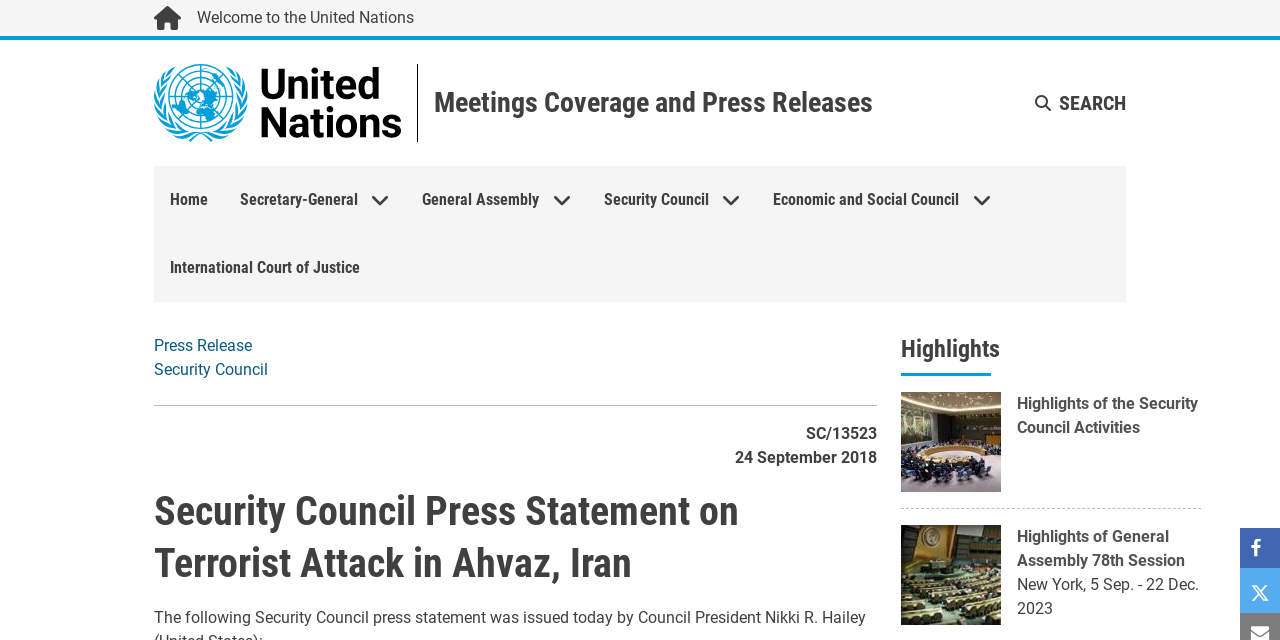Find and generate the main title of the webpage.

Security Council Press Statement on Terrorist Attack in Ahvaz, Iran